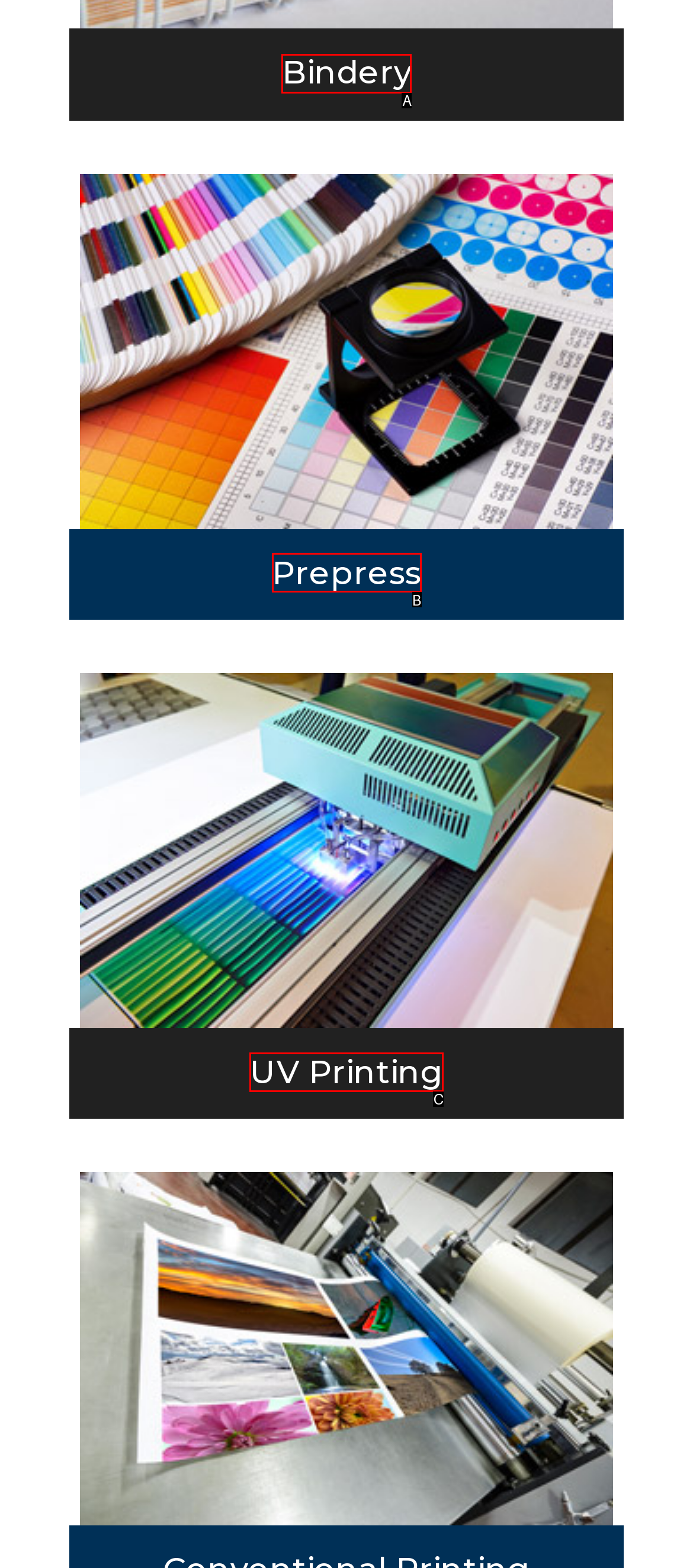Given the description: Bindery, choose the HTML element that matches it. Indicate your answer with the letter of the option.

A